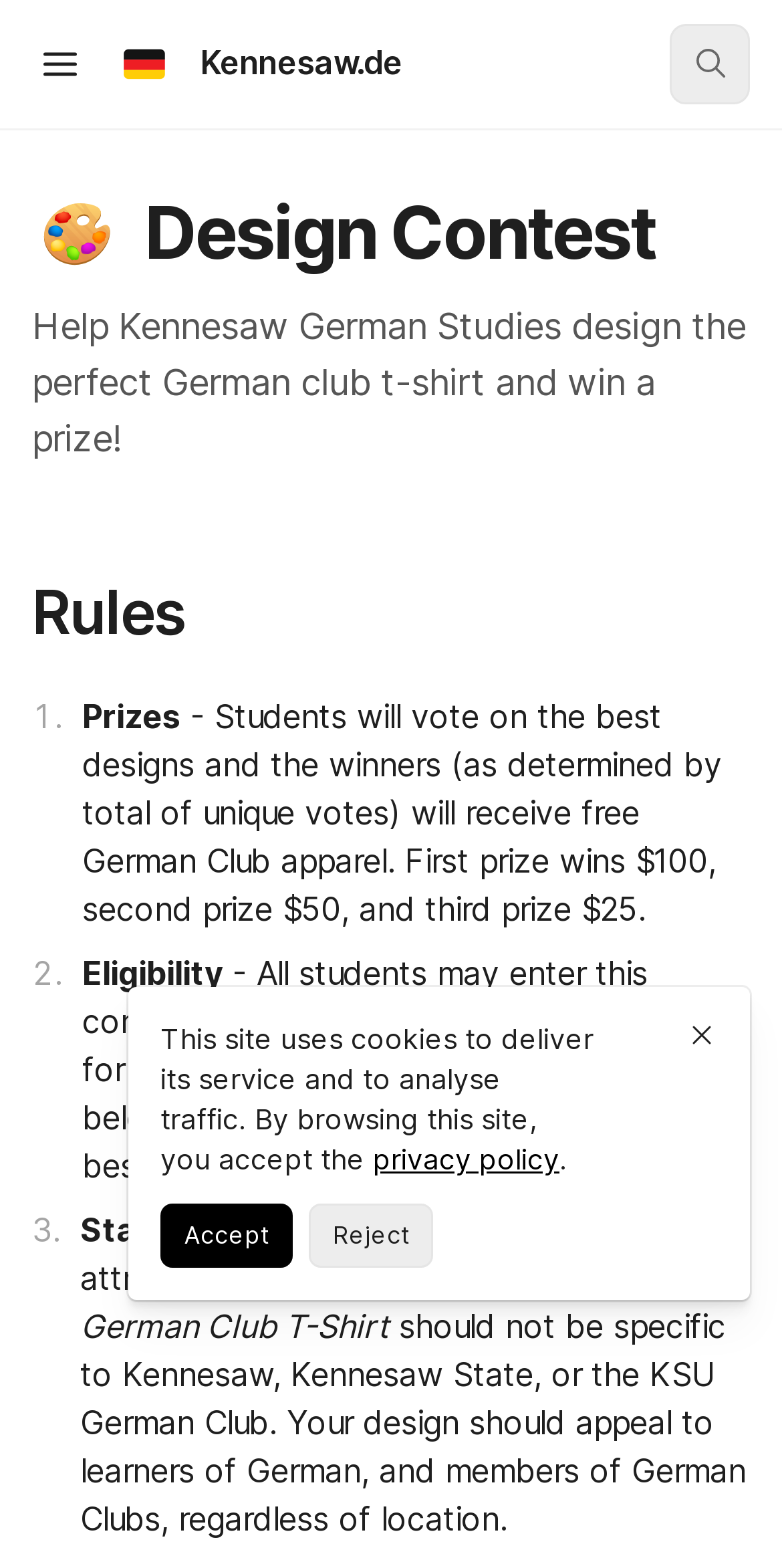What is the purpose of the cookies on this site?
Give a detailed and exhaustive answer to the question.

The webpage mentions that the site uses cookies to deliver its service and to analyse traffic, as stated in the text 'This site uses cookies to deliver its service and to analyse traffic'.